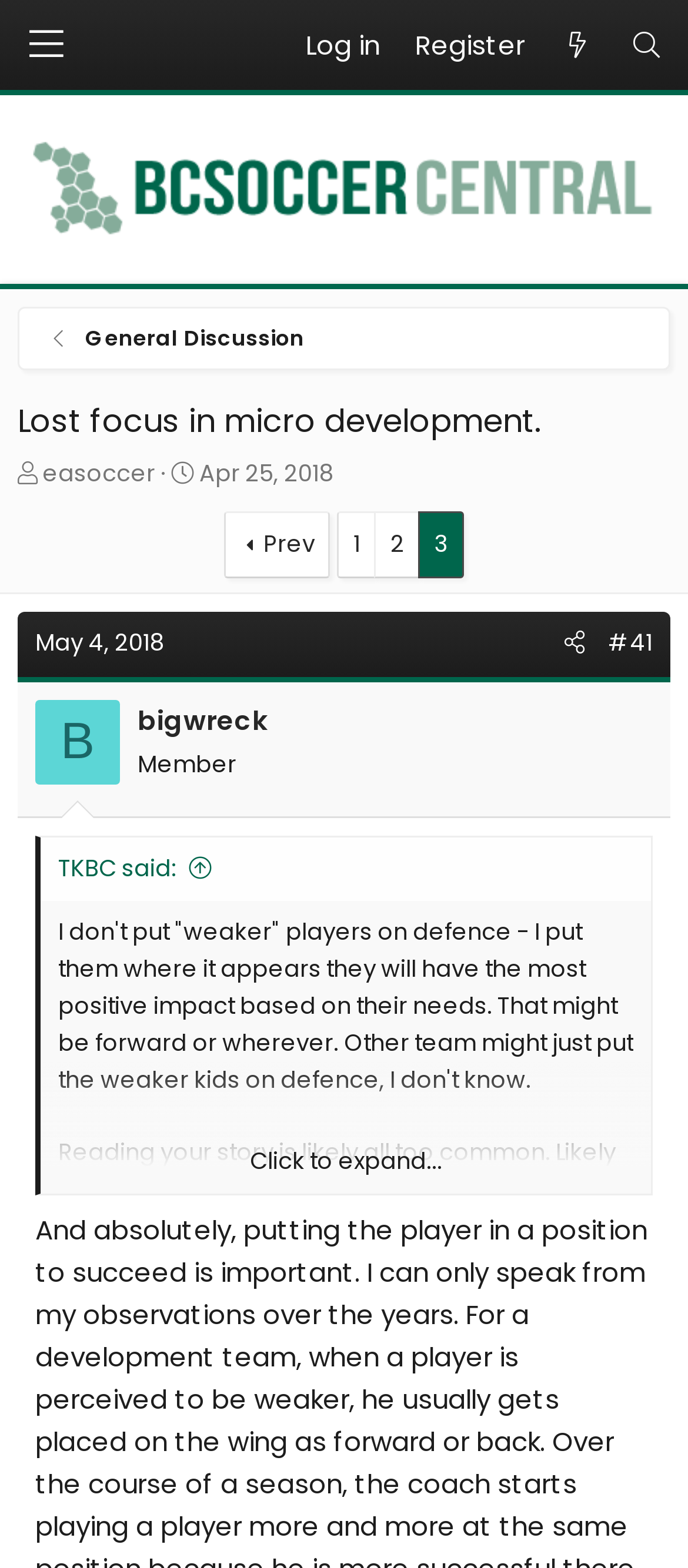Find the coordinates for the bounding box of the element with this description: "aria-label="Share"".

[0.803, 0.396, 0.867, 0.426]